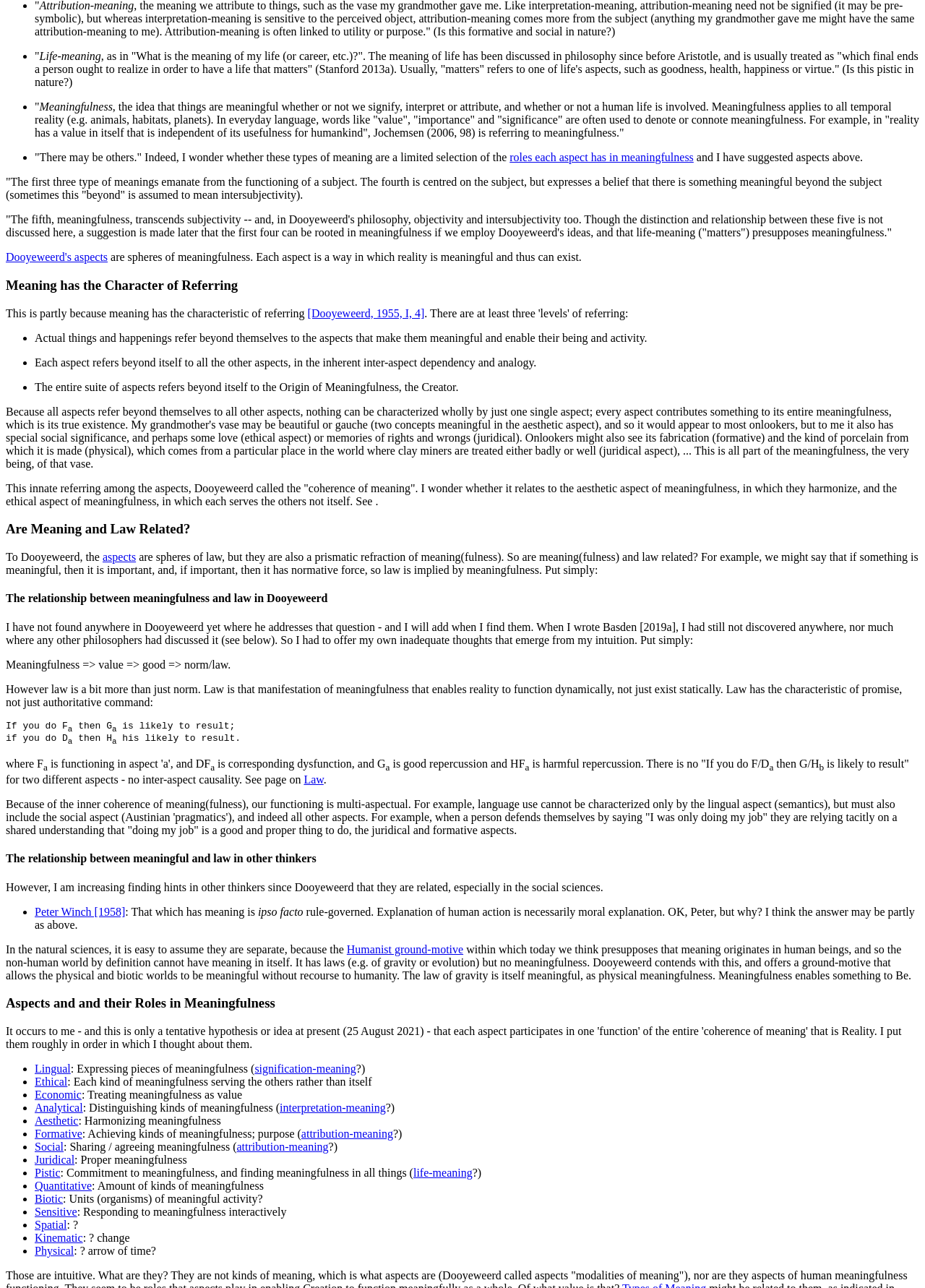Point out the bounding box coordinates of the section to click in order to follow this instruction: "Click on 'Lingual'".

[0.038, 0.825, 0.076, 0.834]